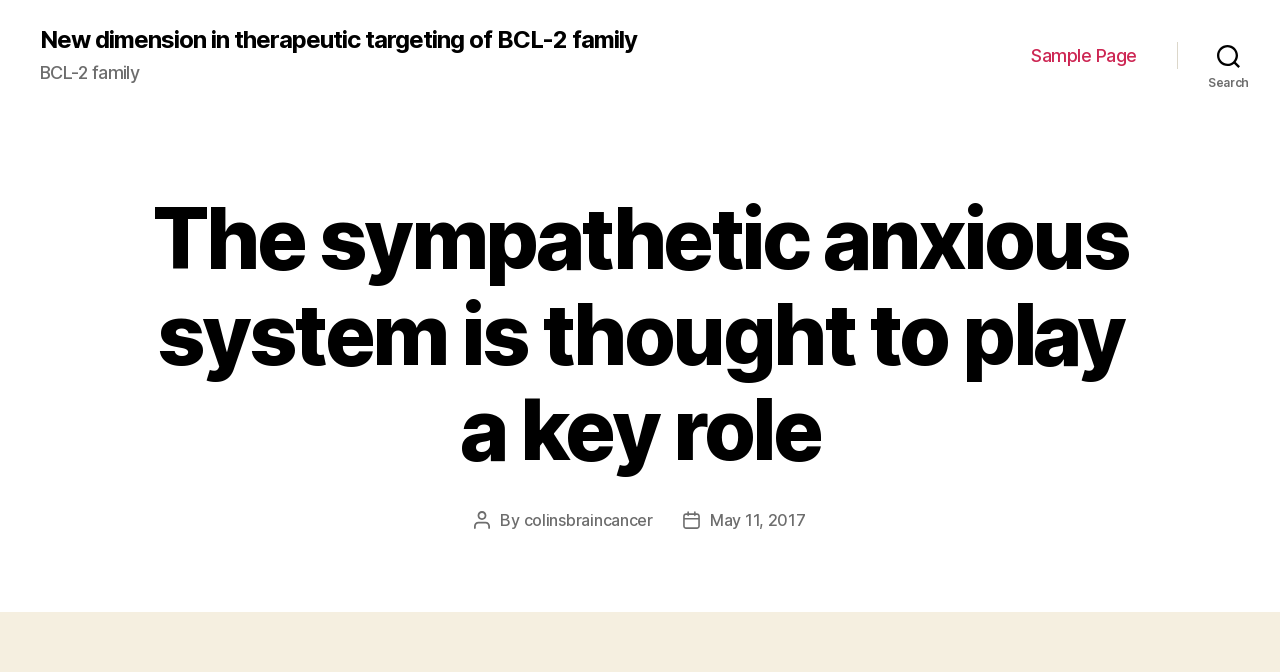Please use the details from the image to answer the following question comprehensively:
What is the date of the post?

The link element 'May 11, 2017' is located below the 'Post date' label, indicating that it is the date of the post.